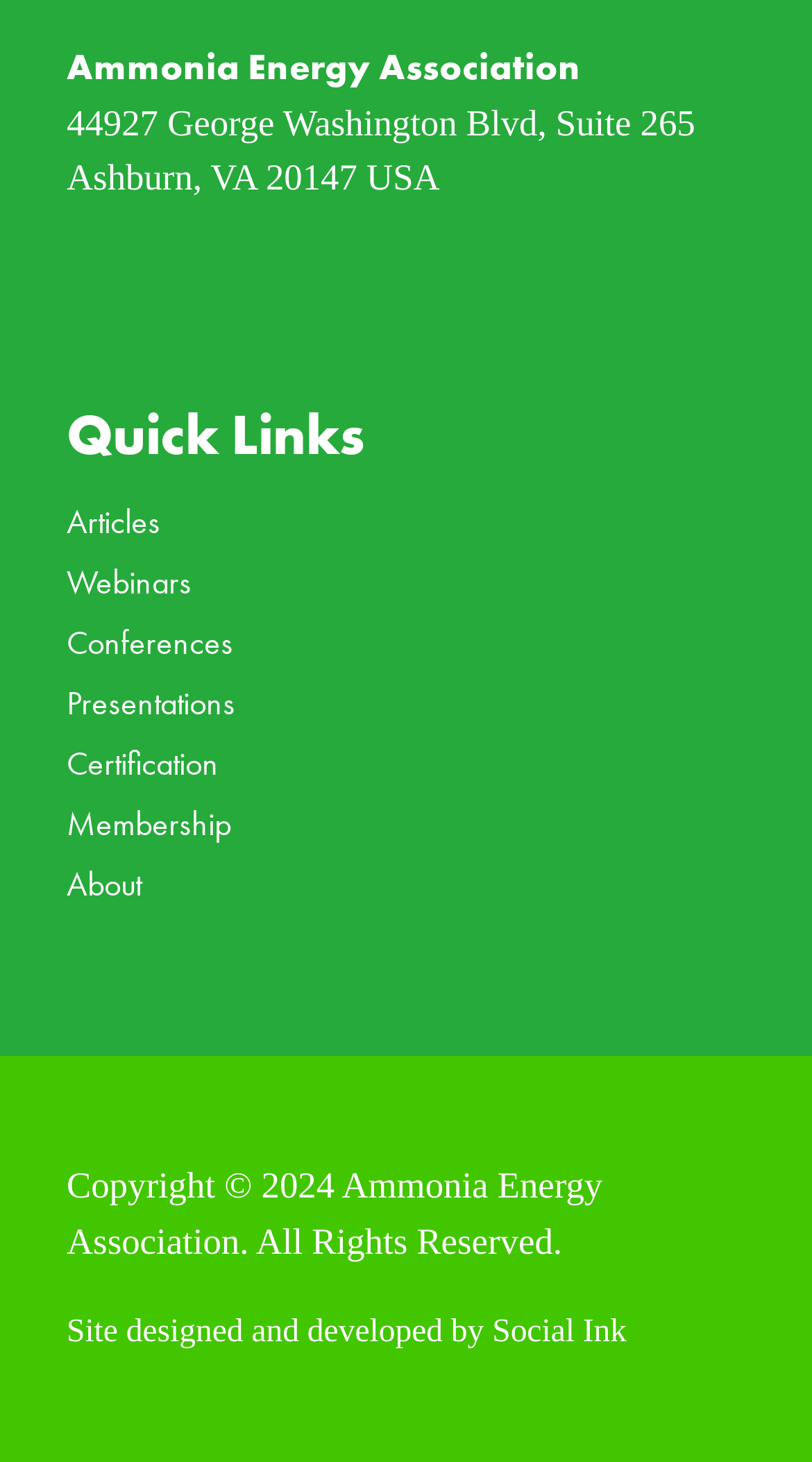With reference to the screenshot, provide a detailed response to the question below:
What are the quick links provided on the webpage?

The quick links can be found in the horizontal menu bar, which includes 'Articles', 'Webinars', 'Conferences', 'Presentations', 'Certification', 'Membership', and 'About'.